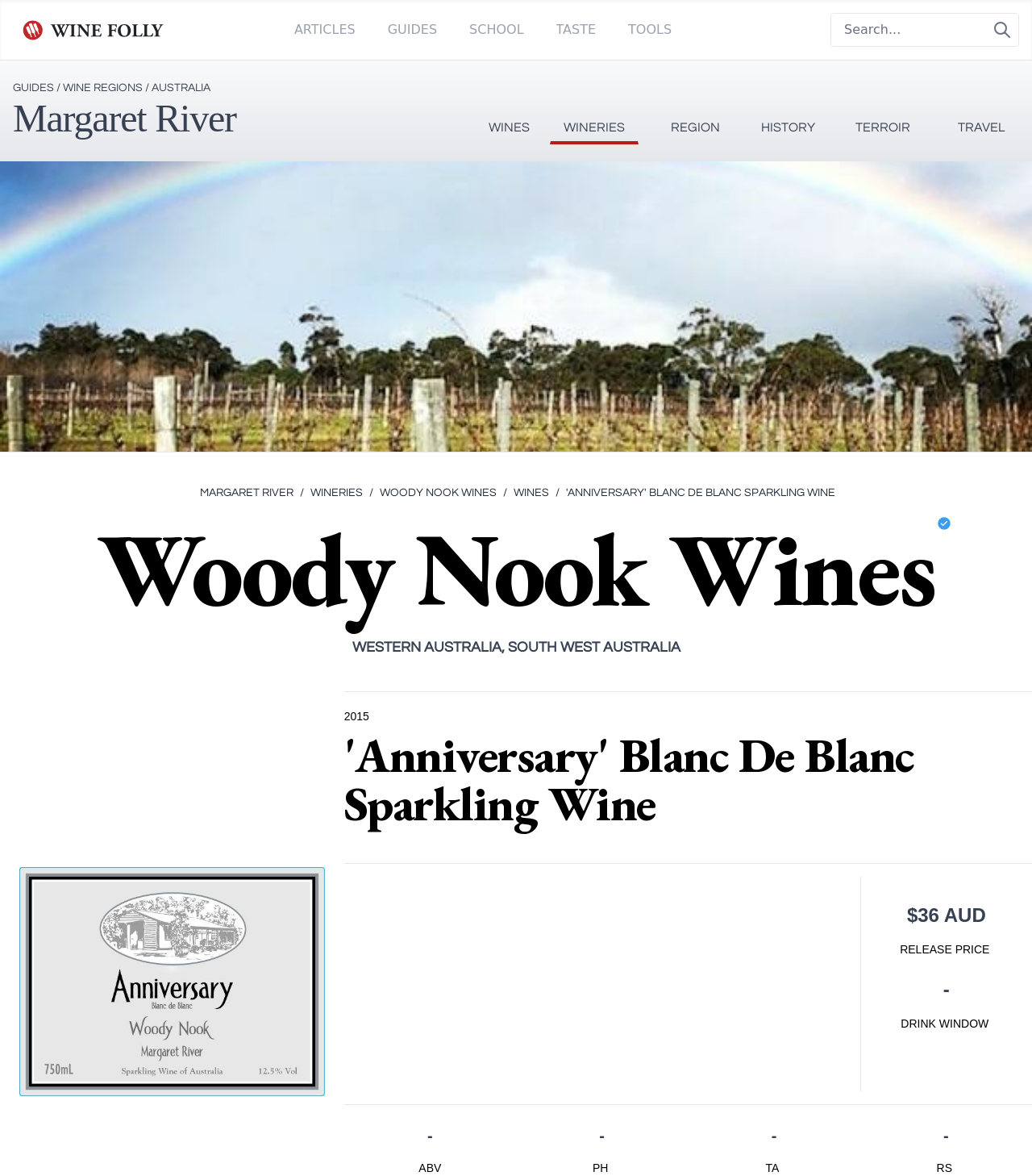Determine the bounding box coordinates of the area to click in order to meet this instruction: "Open accessibility tools".

None